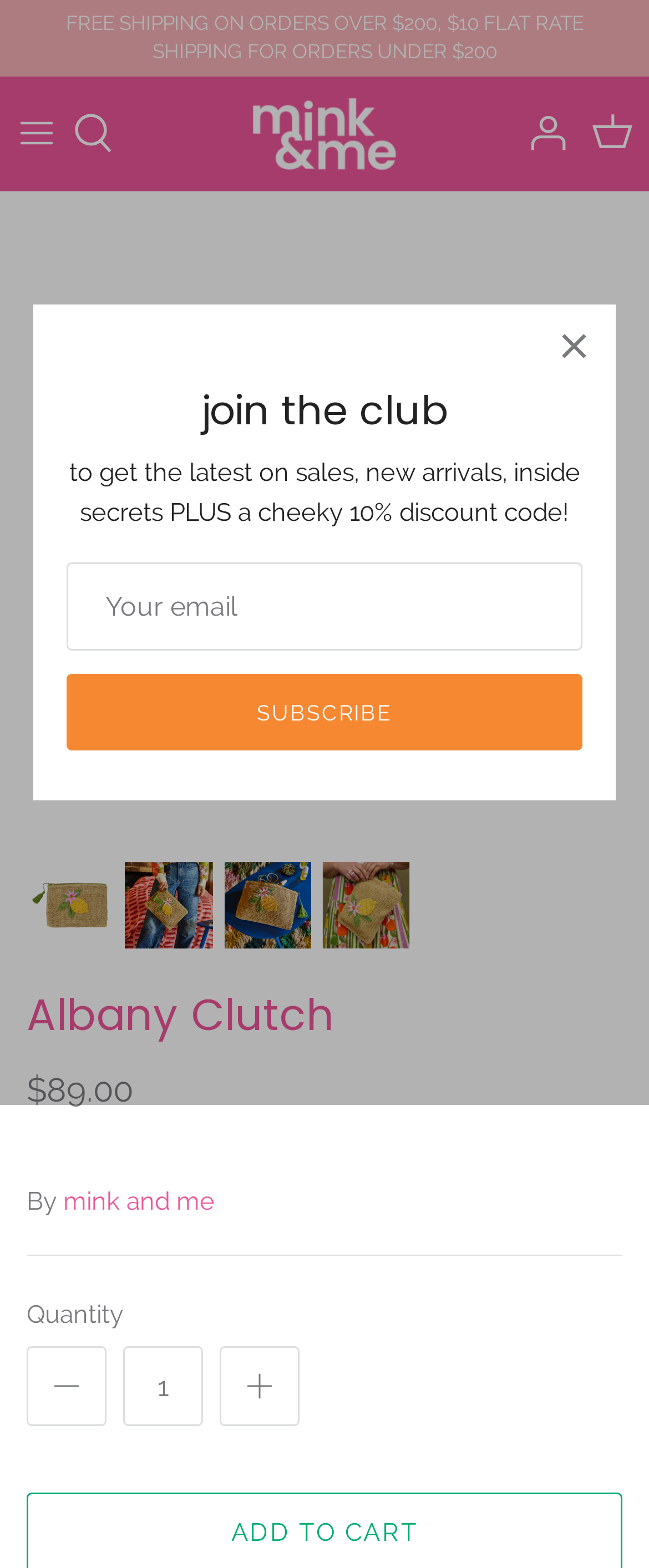Respond to the question below with a single word or phrase:
What is the shipping policy?

Free shipping on orders over $200